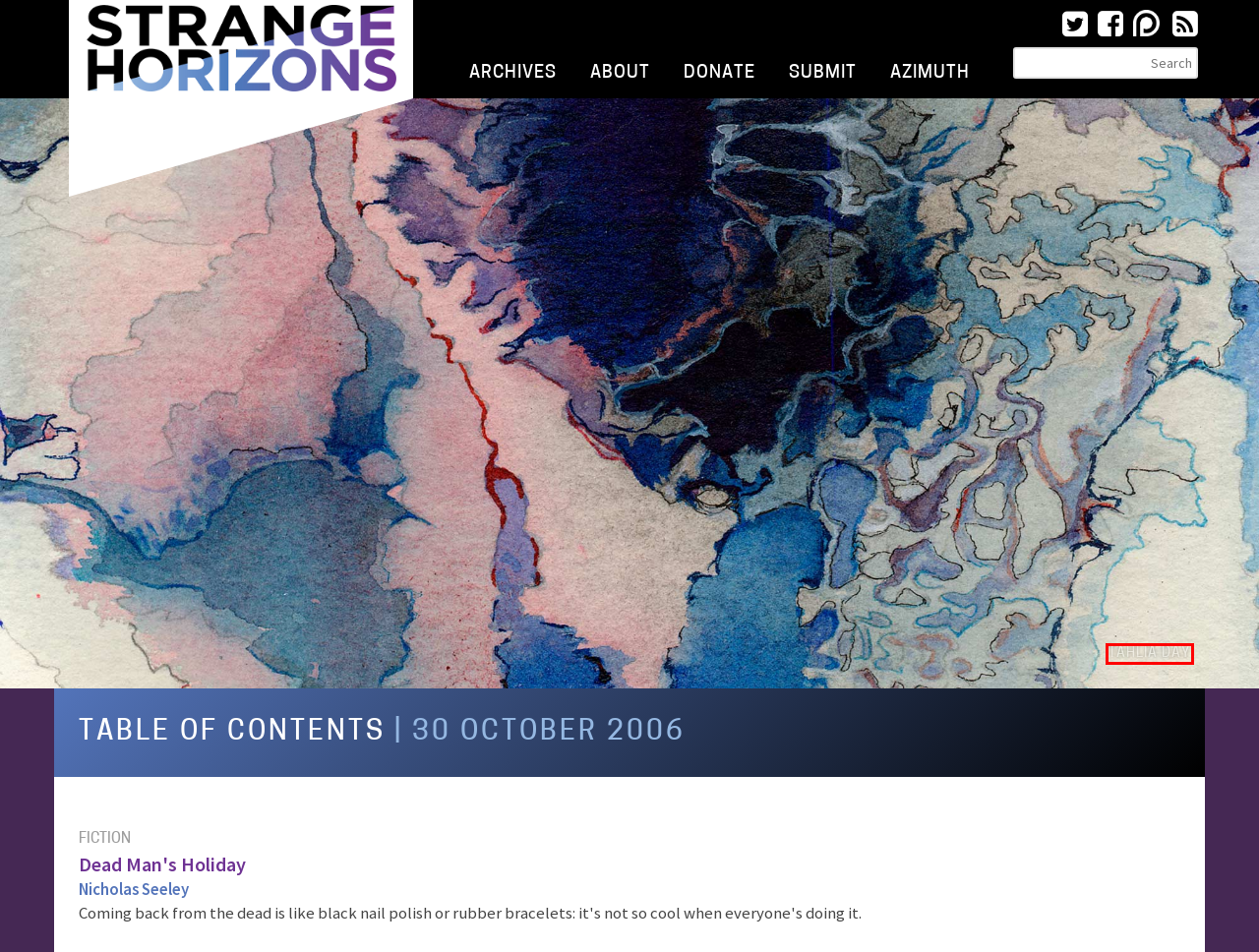Observe the provided screenshot of a webpage with a red bounding box around a specific UI element. Choose the webpage description that best fits the new webpage after you click on the highlighted element. These are your options:
A. Strange Horizons - RSS Feeds
B. Strange Horizons - Dead Man's Holiday By Nicholas Seeley
C. Strange Horizons - Nicholas Seeley By Strange Horizons
D. Strange Horizons - Fiction
E. Strange Horizons - Submit
F. paintings and drawings by tahlia day
G. Strange Horizons - About
H. Strange Horizons - Donate

F